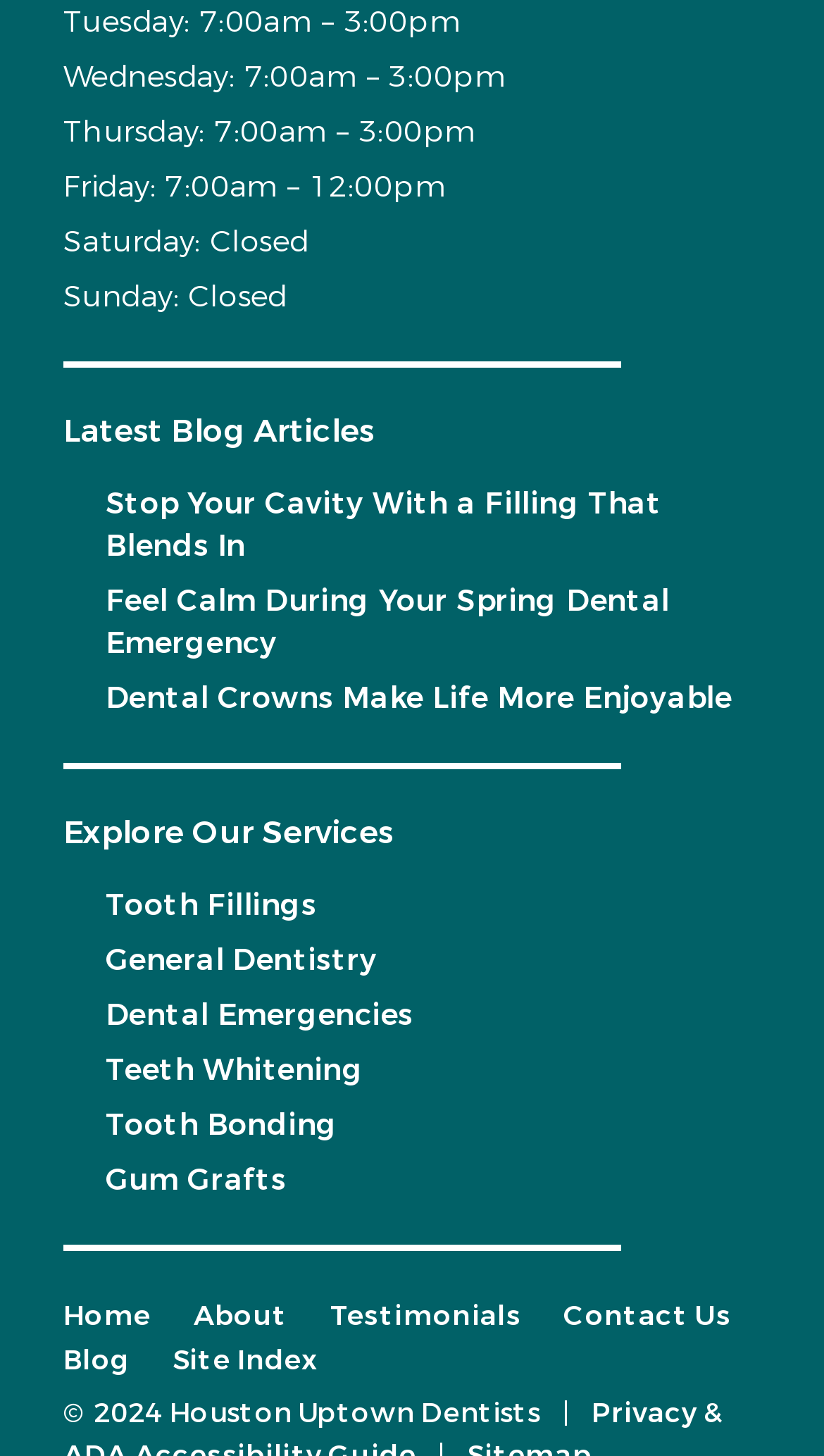Locate the bounding box coordinates of the region to be clicked to comply with the following instruction: "View the latest blog articles". The coordinates must be four float numbers between 0 and 1, in the form [left, top, right, bottom].

[0.077, 0.282, 0.454, 0.311]